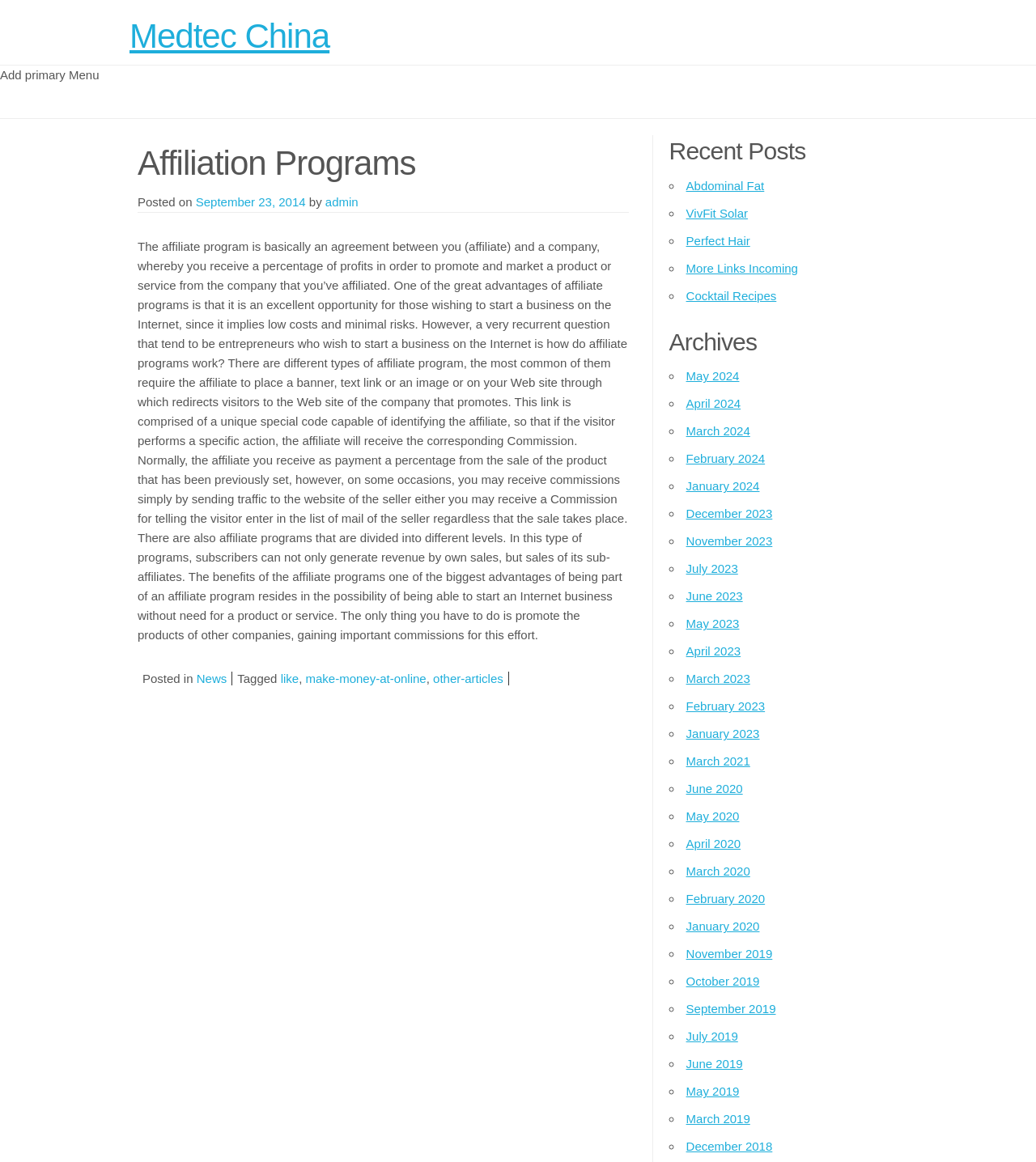Specify the bounding box coordinates of the area to click in order to follow the given instruction: "View recent post Abdominal Fat."

[0.662, 0.154, 0.738, 0.166]